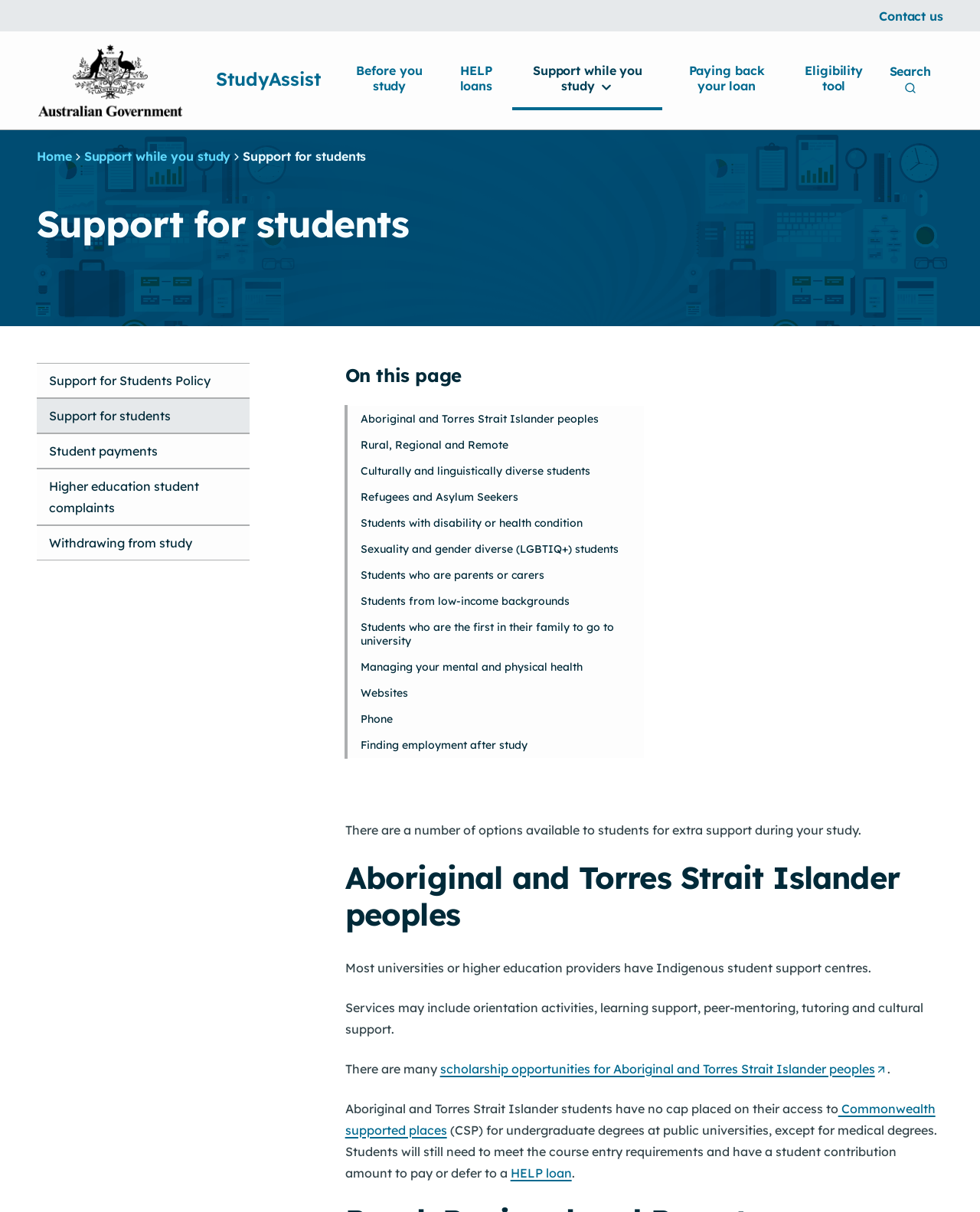Generate a detailed explanation of the webpage's features and information.

This webpage is about government assistance for financing tertiary study, specifically providing information and support for students. At the top left corner, there is a logo image and a link to "StudyAssist". Below the logo, there are several links to different sections, including "Before you study", "HELP loans", "Support while you study", and "Paying back your loan". 

On the top right corner, there is a link to "Contact us" and a search bar. Below the search bar, there is a navigation breadcrumb trail showing the current page's location within the website.

The main content of the page is divided into sections. The first section has a heading "Support for students" and provides links to various support options, including policies, student payments, and complaints. Below this section, there is a list of links to specific support services for different groups of students, such as Aboriginal and Torres Strait Islander peoples, rural and regional students, and students with disabilities.

The next section has a heading "Aboriginal and Torres Strait Islander peoples" and provides information about the support services available to them, including Indigenous student support centers, scholarship opportunities, and access to Commonwealth supported places. There are also links to external resources, such as a HELP loan website.

Throughout the page, there are several static text elements providing additional information and explanations about the support services and options available to students.